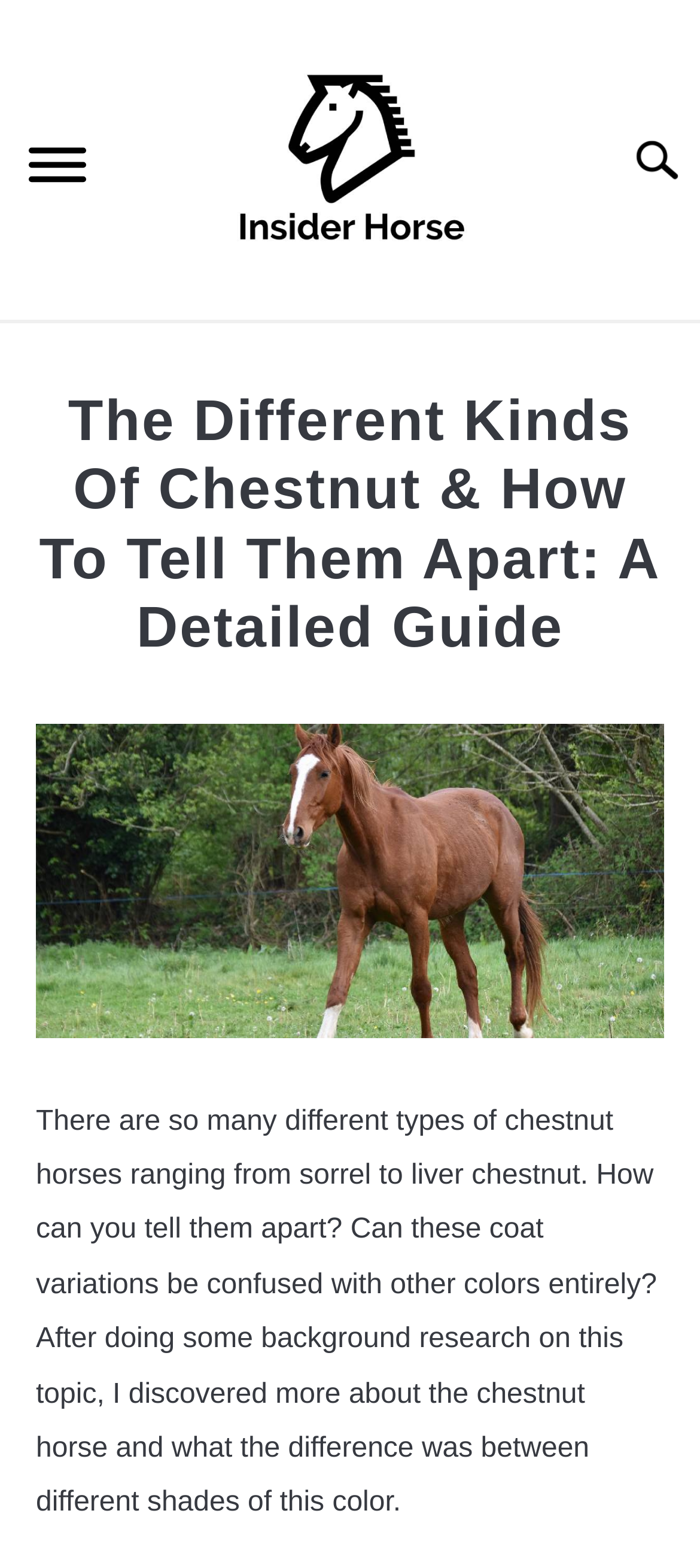Predict the bounding box coordinates of the UI element that matches this description: "Colors & Markings". The coordinates should be in the format [left, top, right, bottom] with each value between 0 and 1.

[0.0, 0.425, 1.0, 0.479]